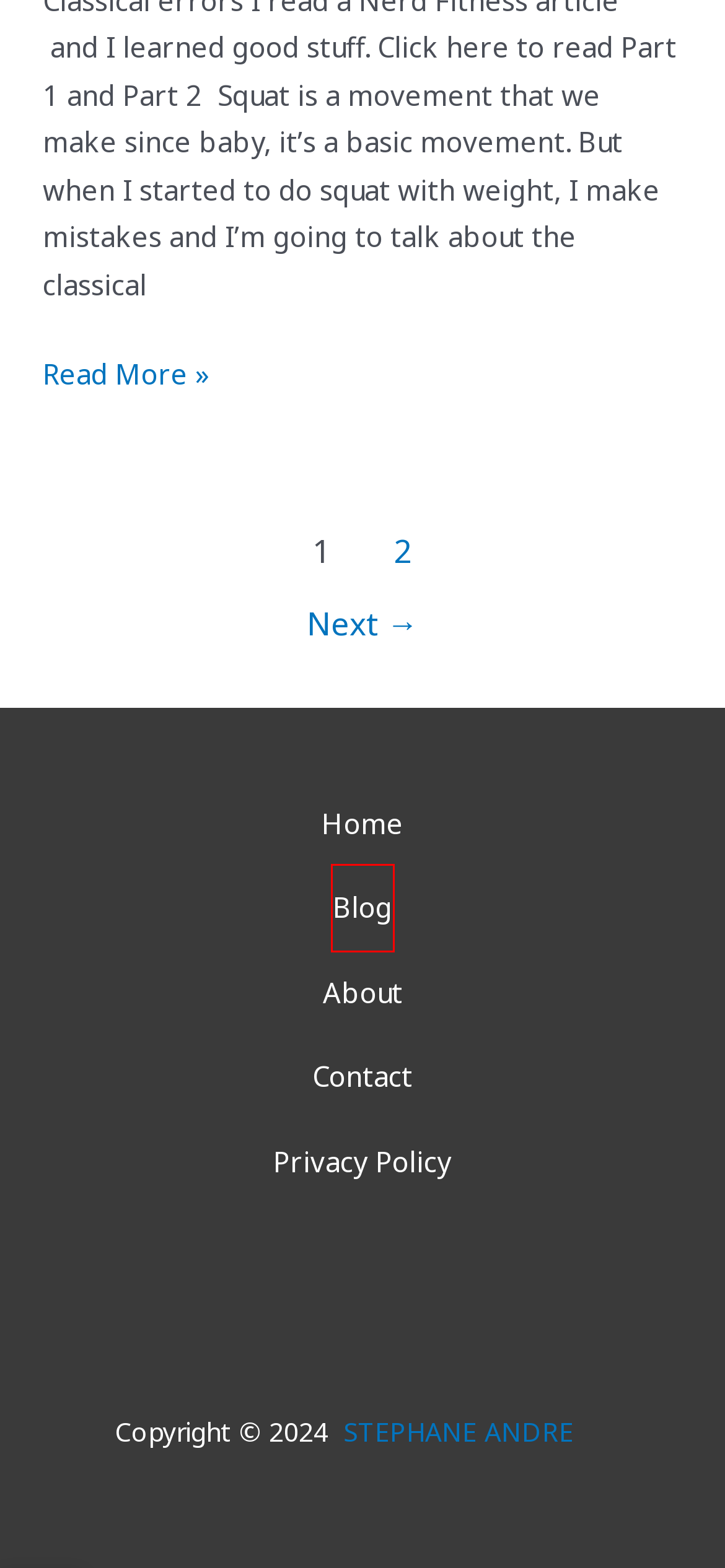Review the screenshot of a webpage that includes a red bounding box. Choose the webpage description that best matches the new webpage displayed after clicking the element within the bounding box. Here are the candidates:
A. Dataset For Data Mining • Stephane Andre
B. Privacy Policy • Stephane Andre
C. Deadlift Correctly (Part 1) • Stephane Andre
D. Contact • Stephane Andre
E. About • Stephane Andre
F. Emotionally Manage Negative Reviews • Stephane Andre
G. Blog • Stephane Andre
H. Look For Anomalies • Stephane Andre

G